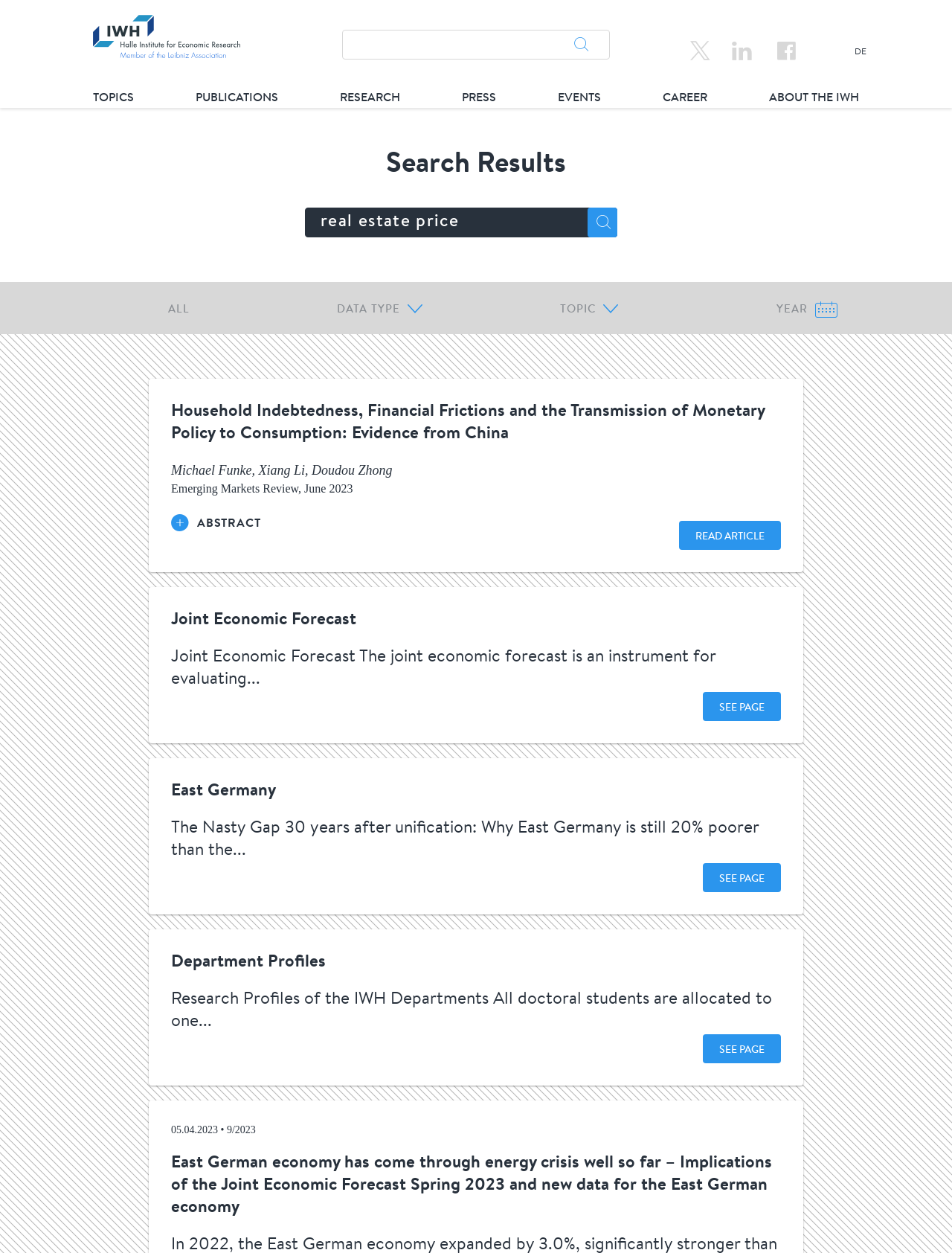Write an exhaustive caption that covers the webpage's main aspects.

The webpage is a search results page from the IWH - Leibniz-Institut für Wirtschaftsforschung Halle website. At the top left corner, there is an IWH Halle logo, which is an image. Next to the logo, there is a search box. On the top right corner, there are several language and topic selection links, including "DE", "TOPICS", "PUBLICATIONS", "RESEARCH", "PRESS", "EVENTS", "CAREER", and "ABOUT THE IWH".

Below the top navigation bar, there is a heading that reads "Search Results". Underneath the heading, there is a search filter section with options to filter by "ALL", "DATA TYPE", "TOPIC", and "YEAR".

The main content of the page is a list of search results, which includes several articles and publications. Each result has a heading that displays the title of the article, followed by the authors' names, publication date, and a brief abstract. Some of the results also have a "READ ARTICLE" or "SEE PAGE" link.

The first result is an article titled "Household Indebtedness, Financial Frictions and the Transmission of Monetary Policy to Consumption: Evidence from China", which has an abstract that discusses the impact of household indebtedness on monetary policy transmission. The second result is about the Joint Economic Forecast, and the third result is about East Germany. The list continues with several more results, each with its own title, authors, publication date, and abstract.

Overall, the webpage is a search results page that displays a list of articles and publications related to the search query, with options to filter the results by various criteria.